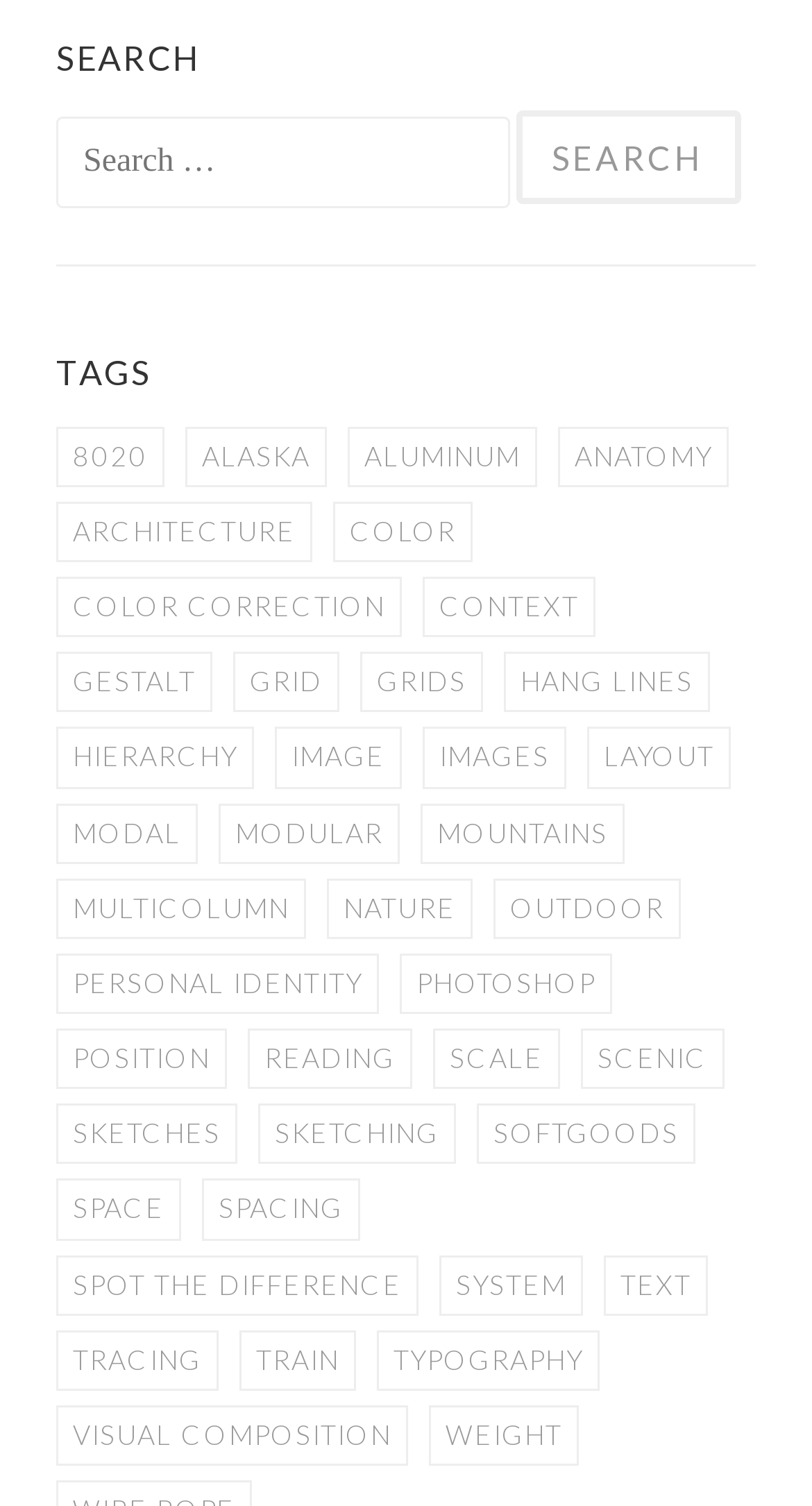Find and indicate the bounding box coordinates of the region you should select to follow the given instruction: "Browse the 'text' section".

[0.744, 0.833, 0.872, 0.873]